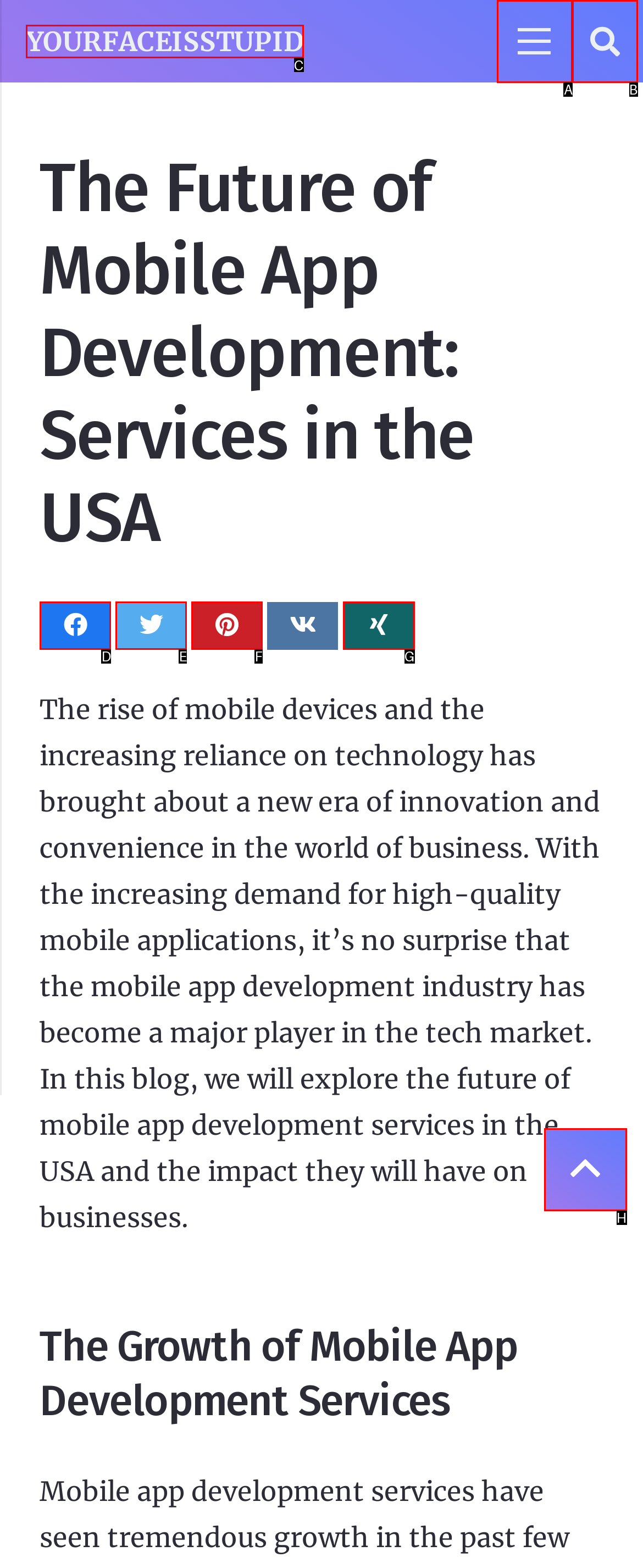Please indicate which option's letter corresponds to the task: Click on the 'YOURFACEISSTUPID' link by examining the highlighted elements in the screenshot.

C